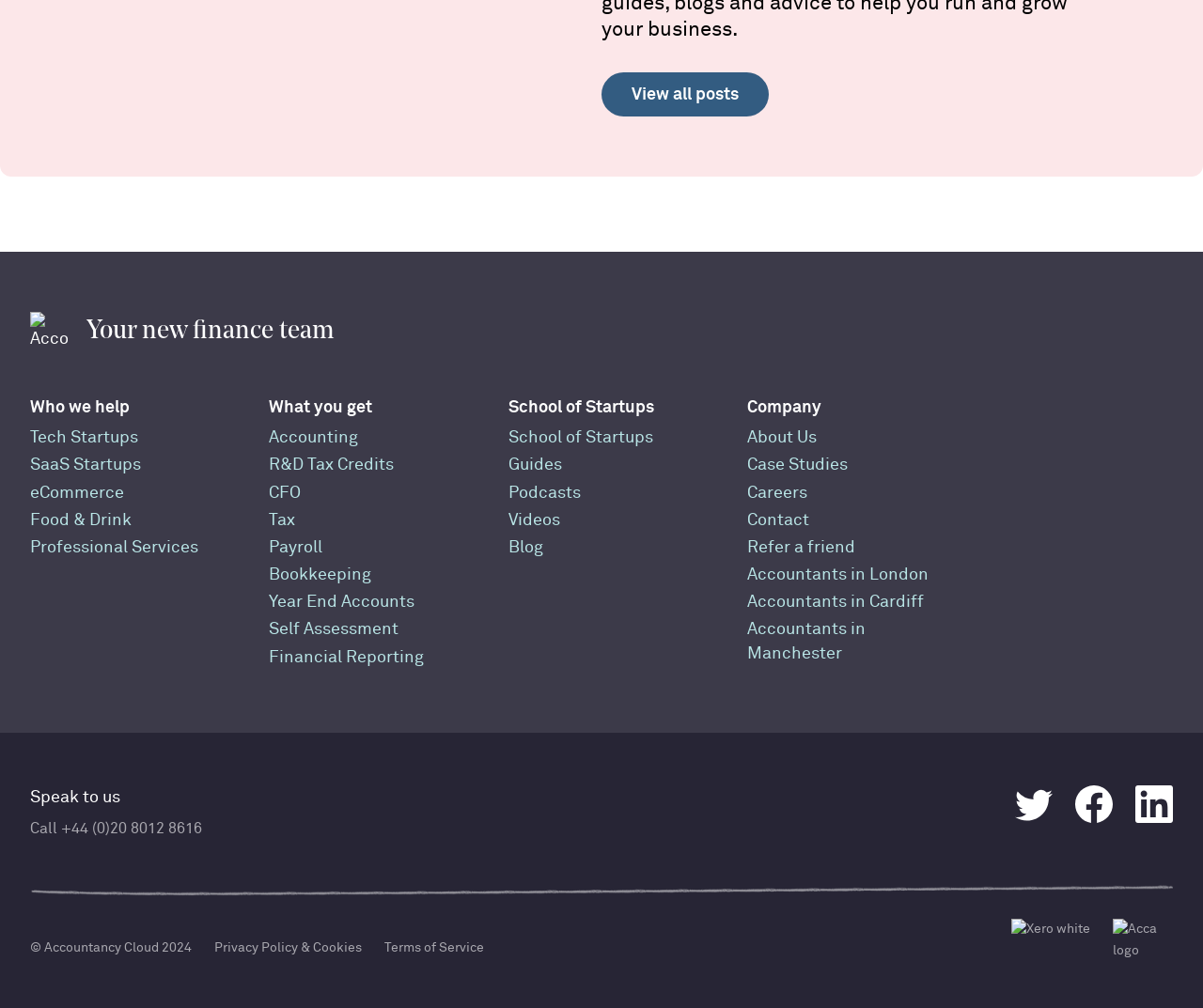Identify the bounding box for the UI element described as: "Accountants in London". Ensure the coordinates are four float numbers between 0 and 1, formatted as [left, top, right, bottom].

[0.621, 0.558, 0.772, 0.582]